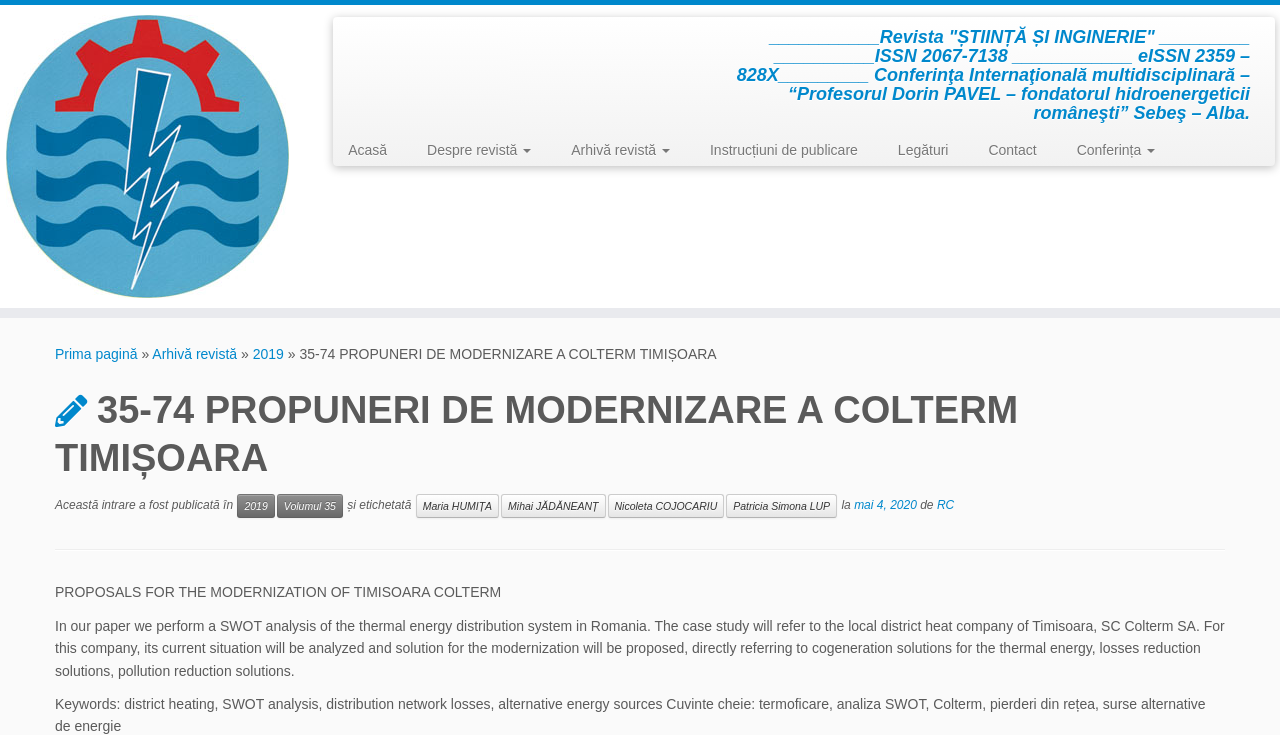Give a one-word or short phrase answer to the question: 
What is the topic of the paper discussed on the webpage?

Modernization of Timisoara Colterm